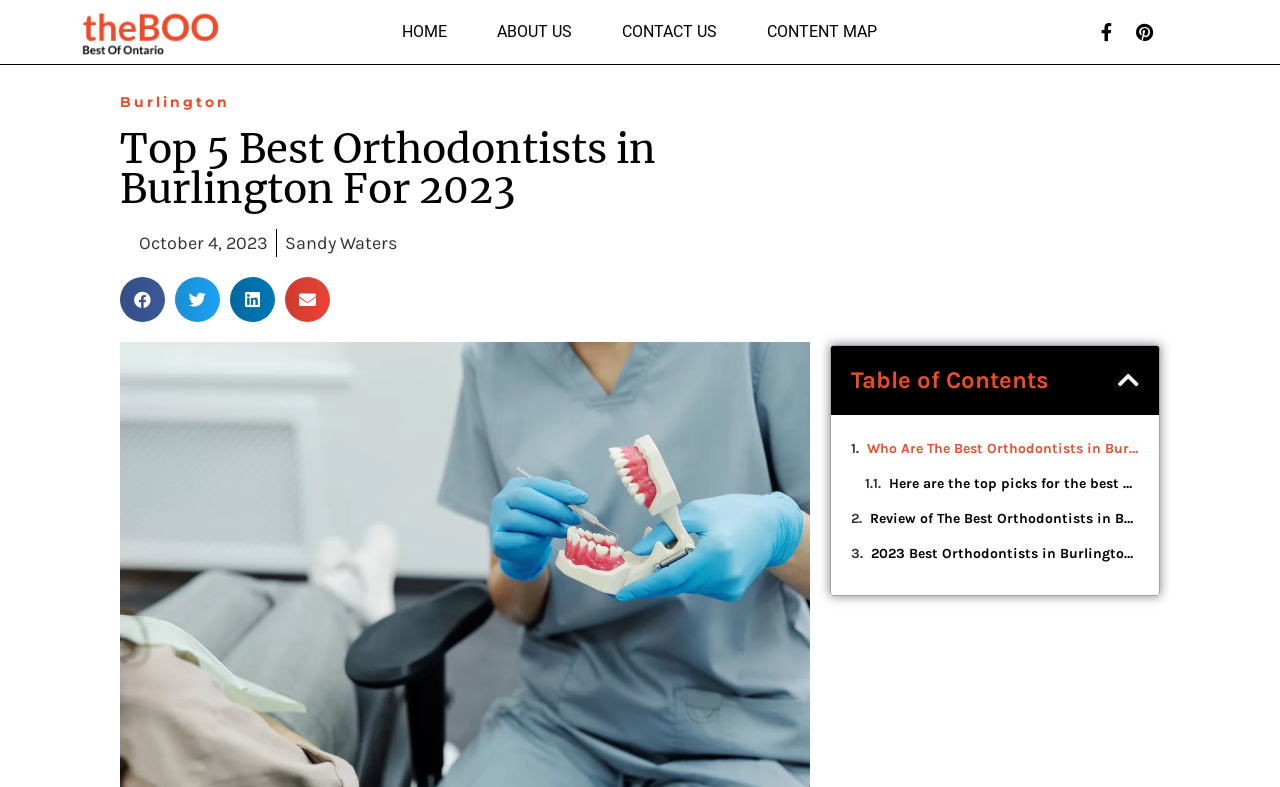Identify the bounding box coordinates of the section to be clicked to complete the task described by the following instruction: "Read the review of The Best Orthodontists in Burlington". The coordinates should be four float numbers between 0 and 1, formatted as [left, top, right, bottom].

[0.68, 0.641, 0.89, 0.677]